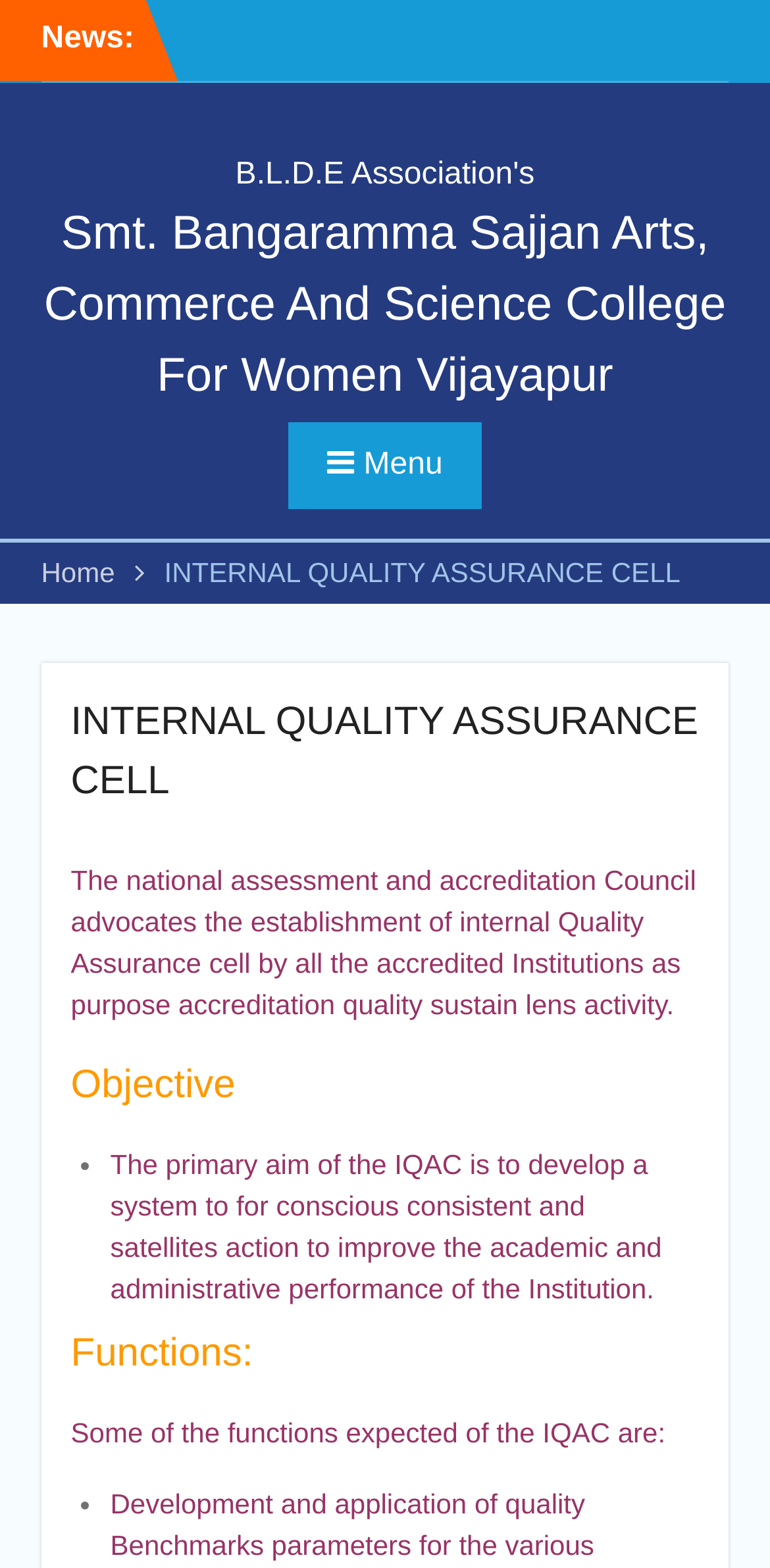What are some functions expected of the IQAC?
Refer to the image and give a detailed answer to the question.

I found the answer by reading the static text element that mentions some functions expected of the IQAC, which are listed as bullet points.